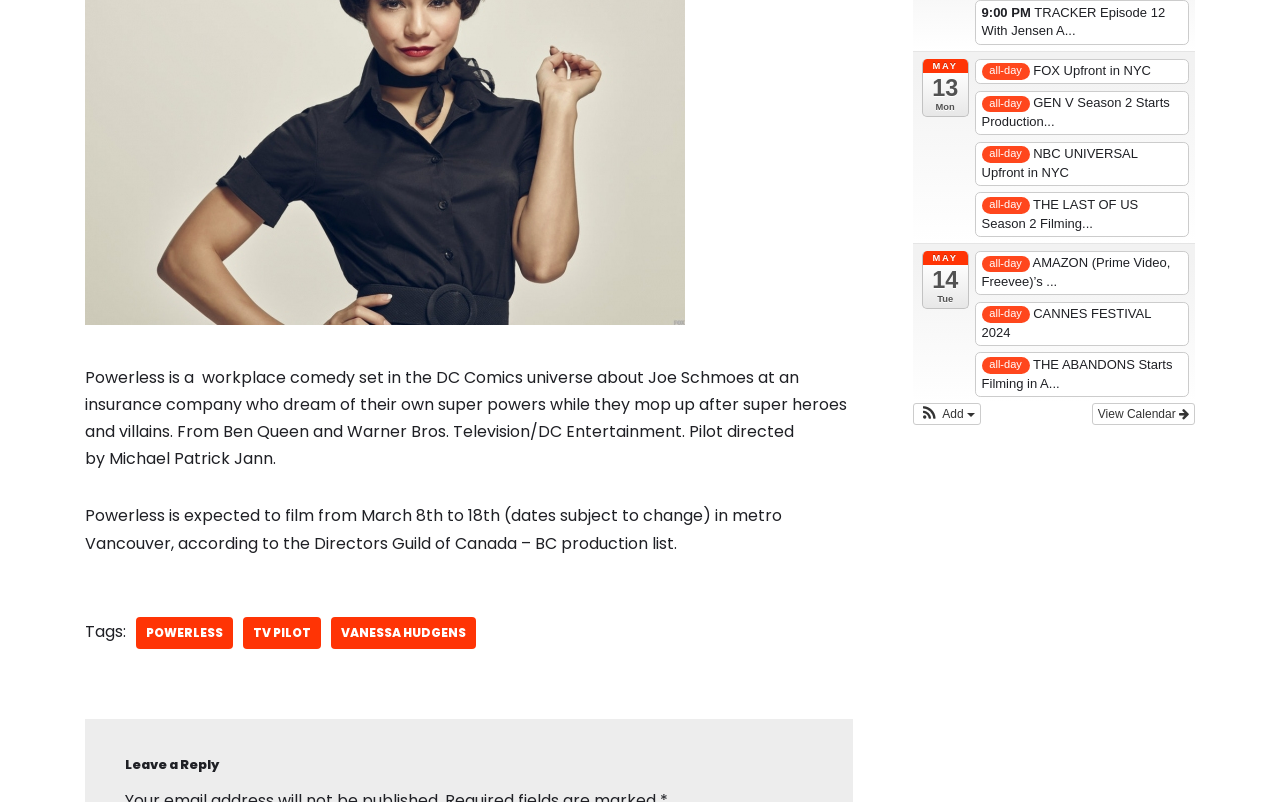Find the bounding box coordinates of the clickable element required to execute the following instruction: "Click on the 'POWERLESS' link". Provide the coordinates as four float numbers between 0 and 1, i.e., [left, top, right, bottom].

[0.106, 0.769, 0.182, 0.809]